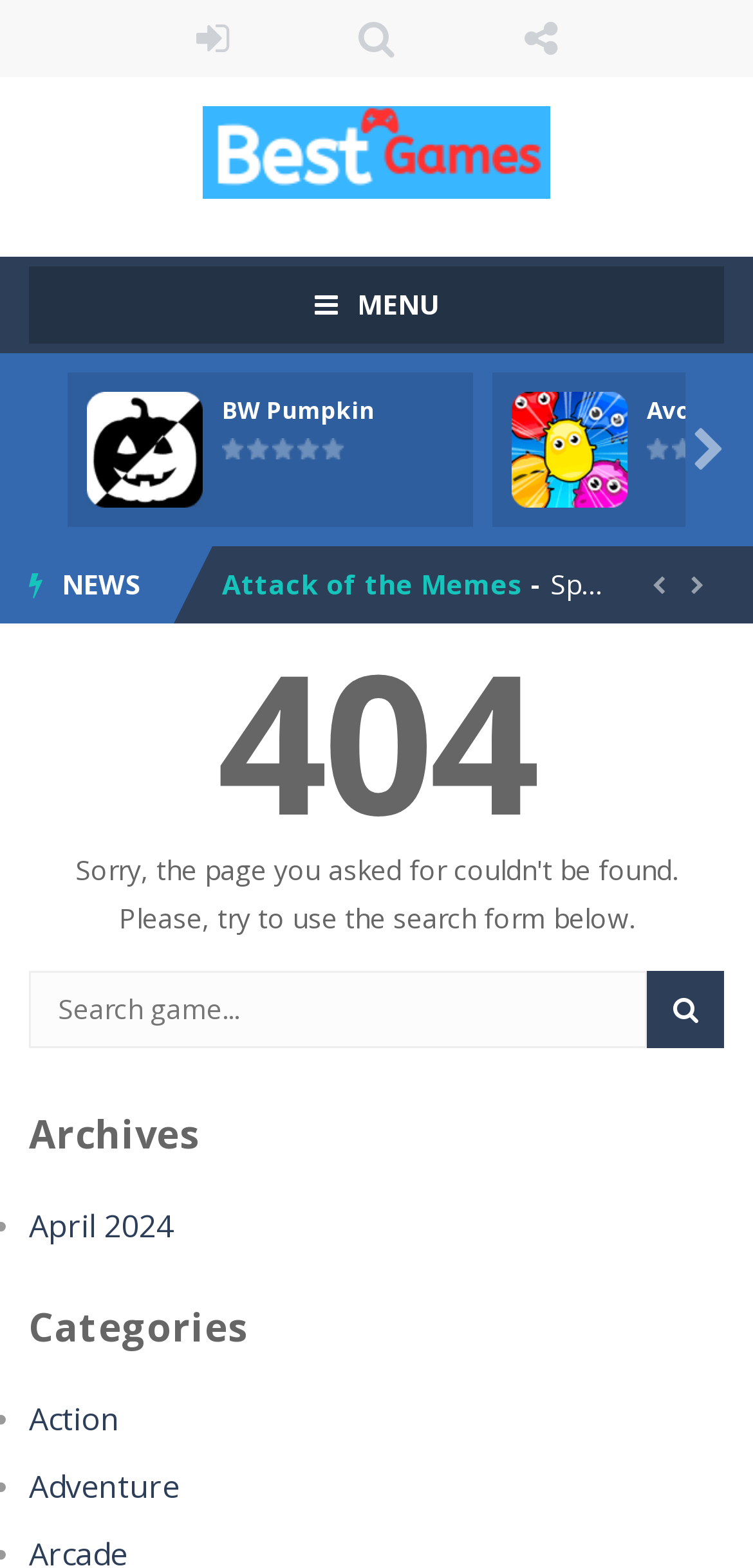Locate the bounding box coordinates of the segment that needs to be clicked to meet this instruction: "Click the LOGIN button".

[0.186, 0.0, 0.378, 0.049]